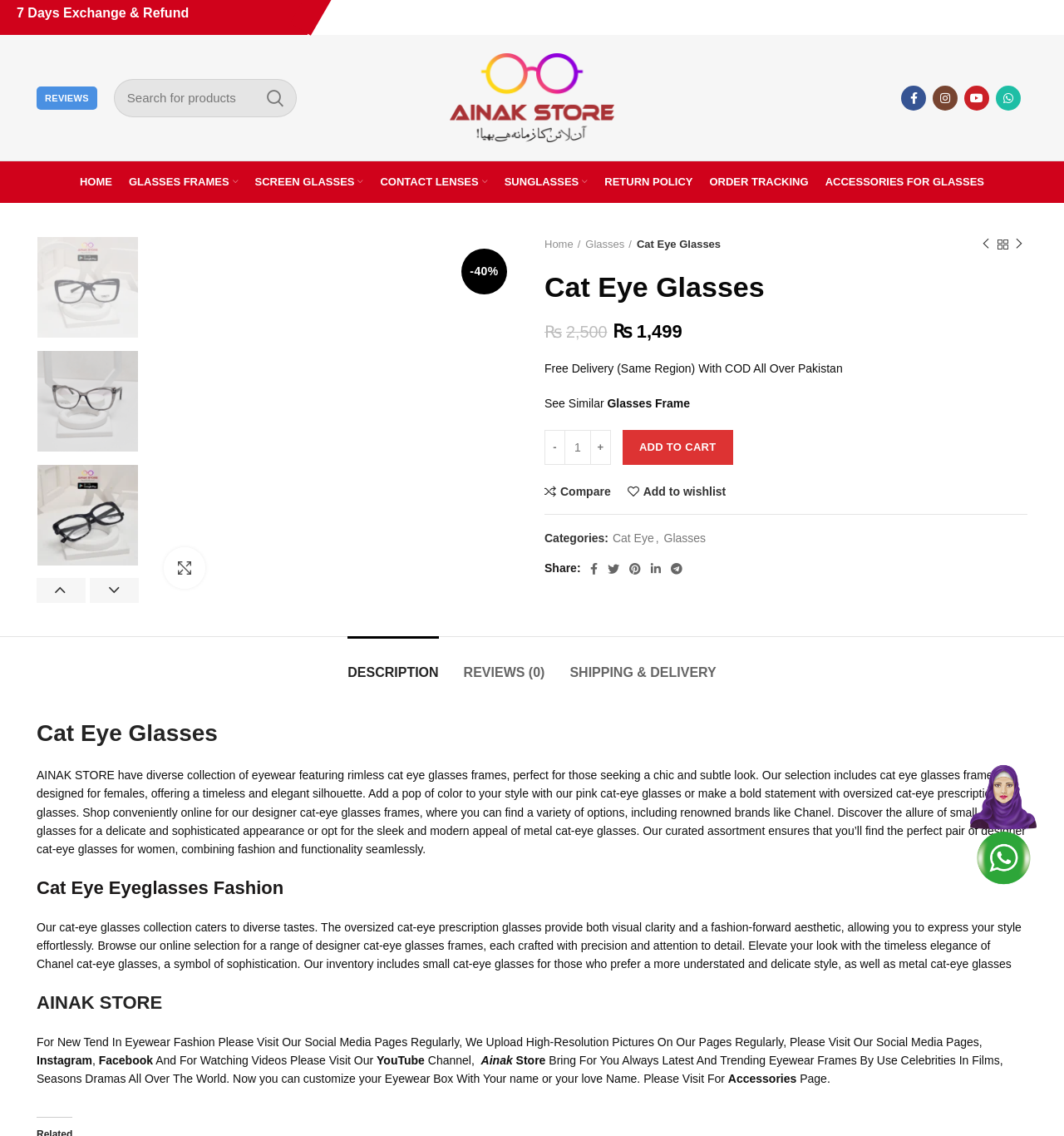Specify the bounding box coordinates of the element's area that should be clicked to execute the given instruction: "View product reviews". The coordinates should be four float numbers between 0 and 1, i.e., [left, top, right, bottom].

[0.436, 0.561, 0.512, 0.609]